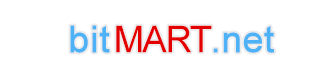Give a comprehensive caption for the image.

The image prominently displays the logo of "bitMART.net," featuring a vibrant color scheme with "bit" in a light blue font and "MART" in bold red. This branding is designed to capture attention and reflect the dynamic nature of the business. The logo’s simplicity is complemented by its clear and readable typography, making it suitable for various digital platforms, particularly in the context of online services and products. The overall design conveys a modern and professional image, aligning with the company’s identity in the digital marketplace.